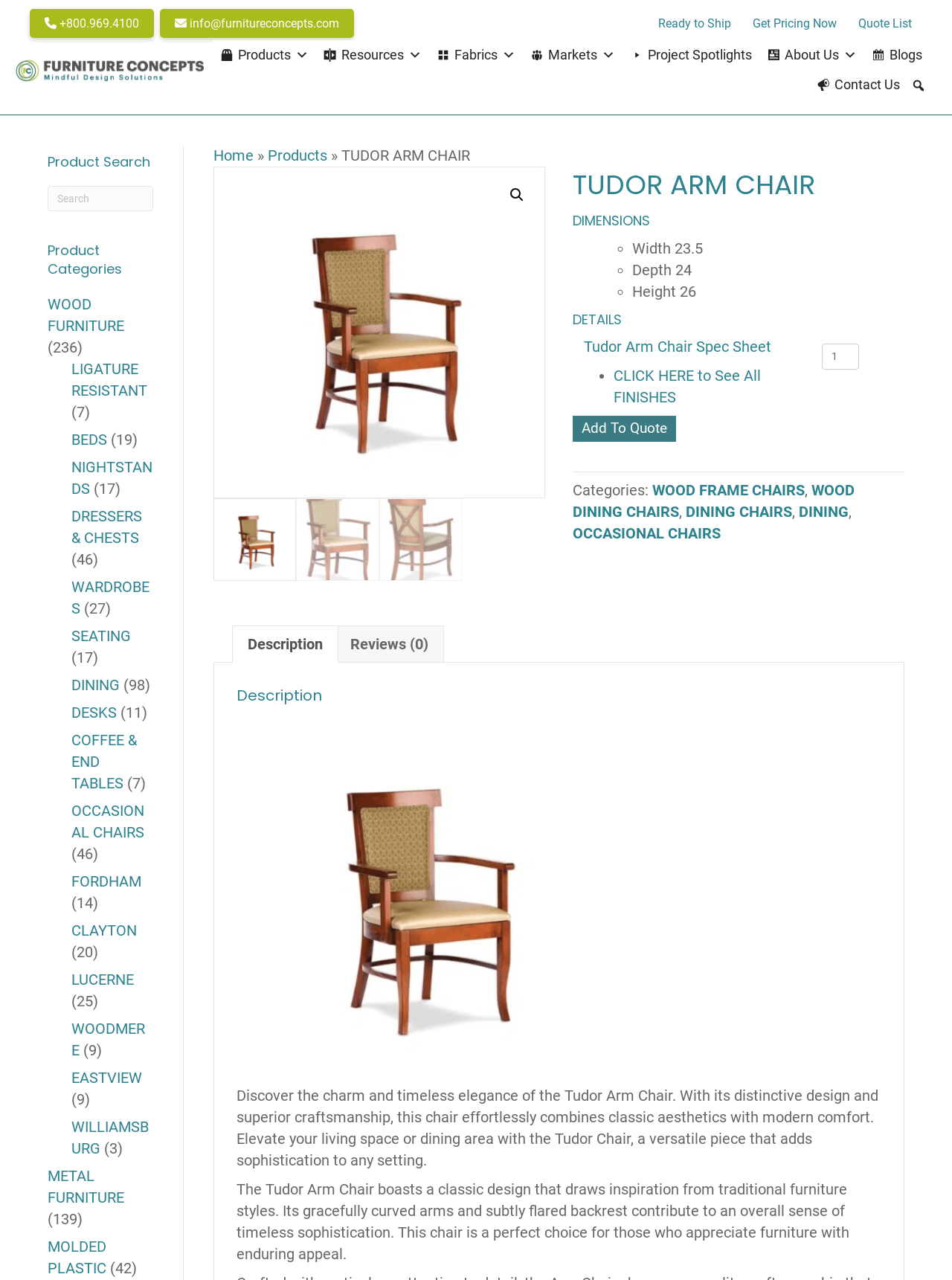What is the purpose of the 'Add To Quote' button?
Refer to the image and answer the question using a single word or phrase.

To add the product to a quote